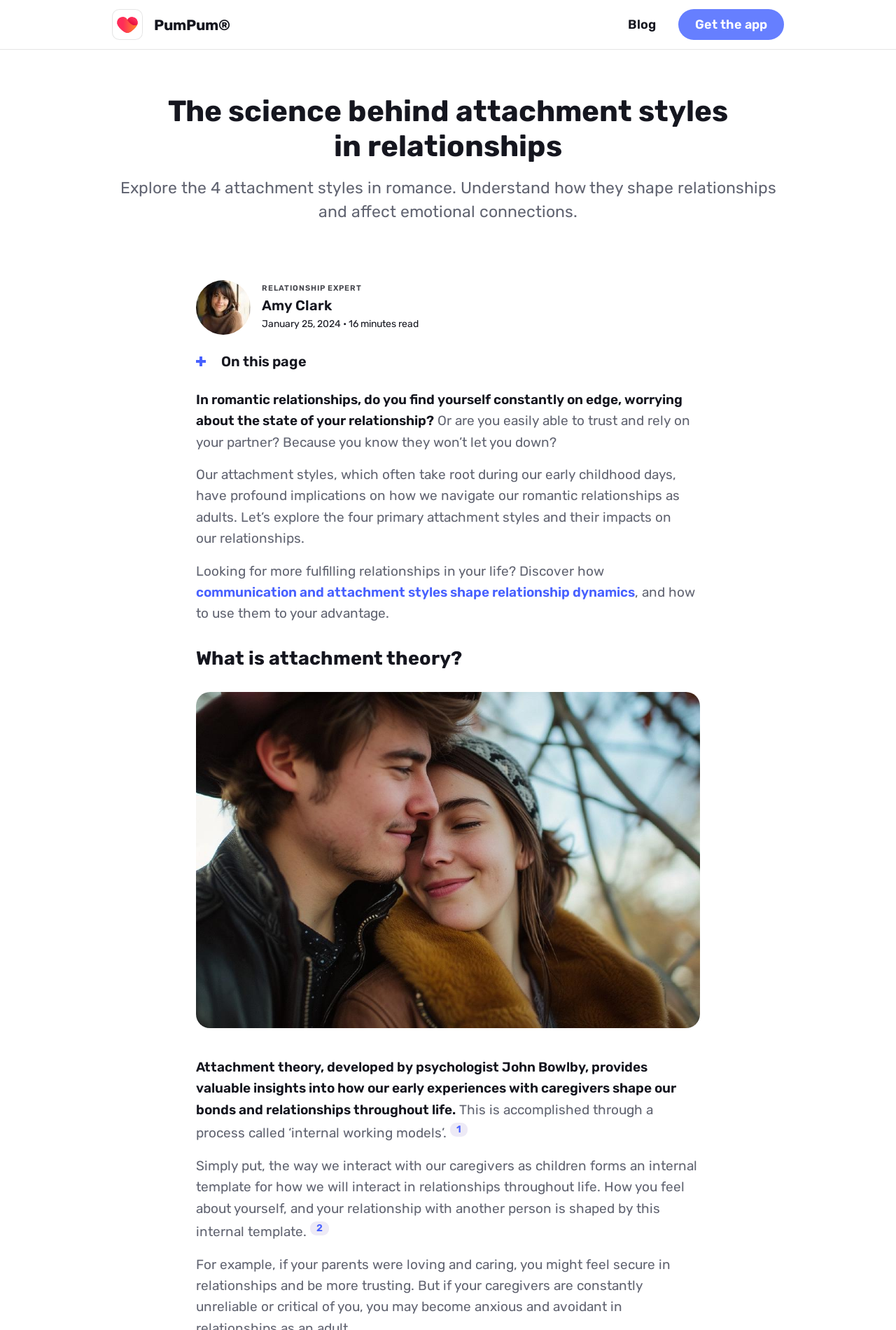Determine the bounding box coordinates of the clickable element to complete this instruction: "Read the blog". Provide the coordinates in the format of four float numbers between 0 and 1, [left, top, right, bottom].

[0.701, 0.011, 0.732, 0.026]